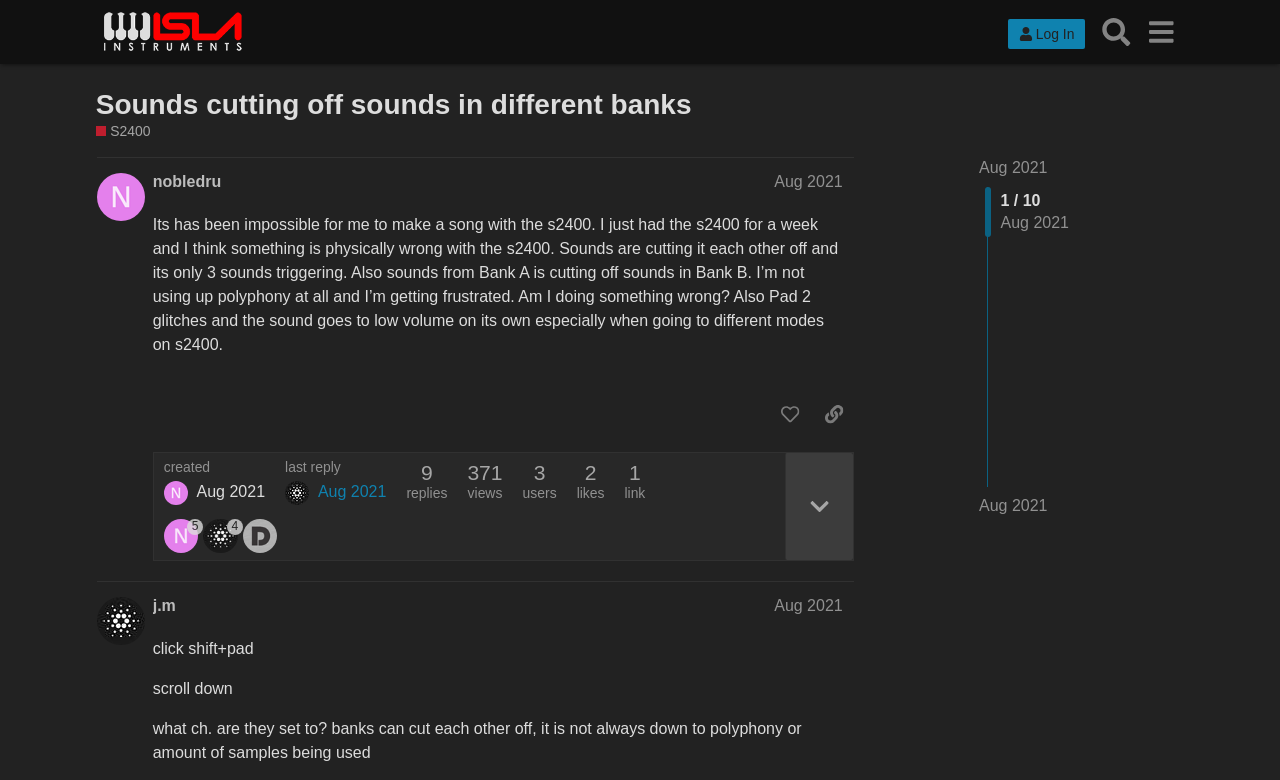Identify the first-level heading on the webpage and generate its text content.

Sounds cutting off sounds in different banks